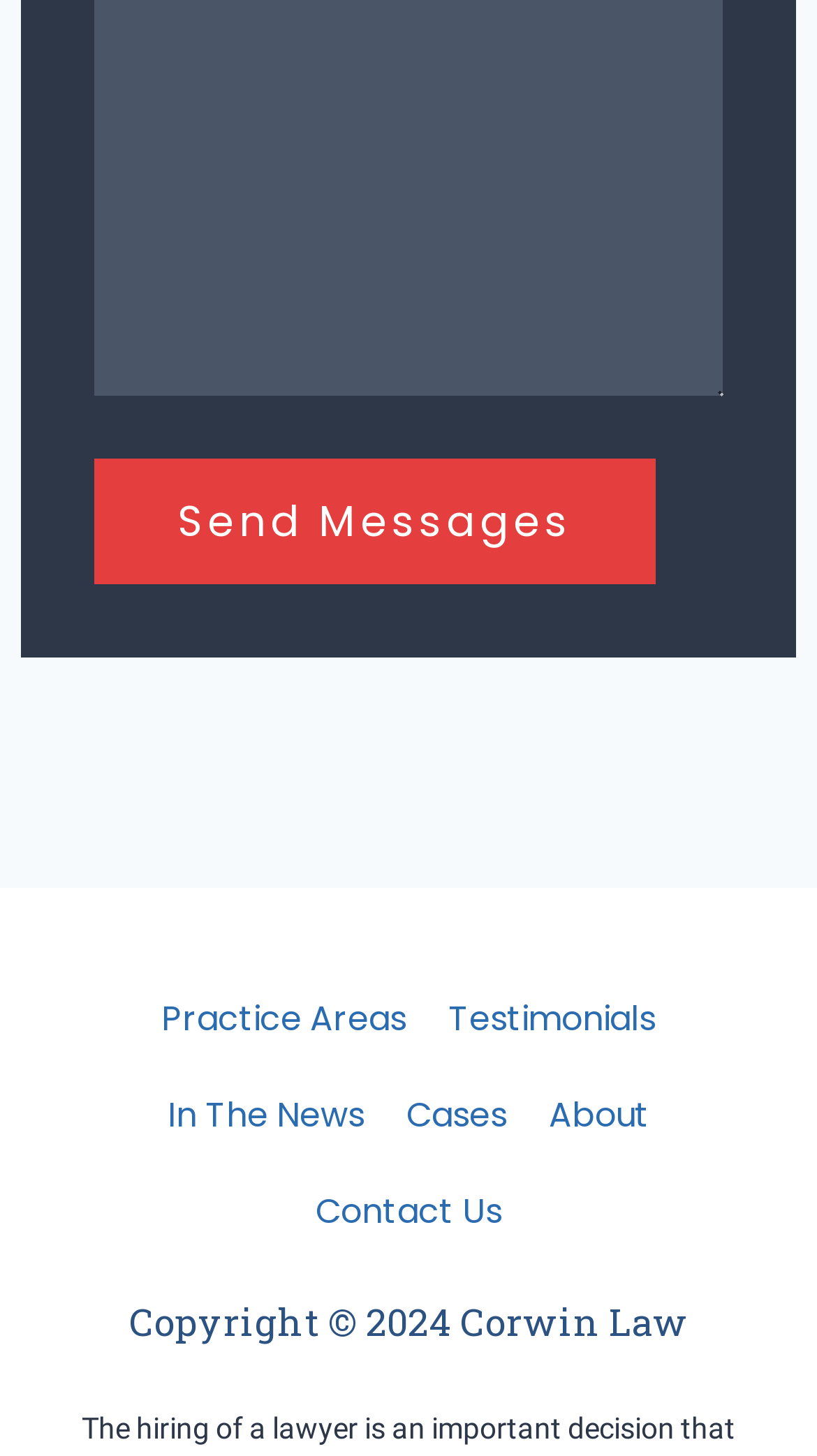How many links are in the main navigation menu?
Based on the image, give a concise answer in the form of a single word or short phrase.

6